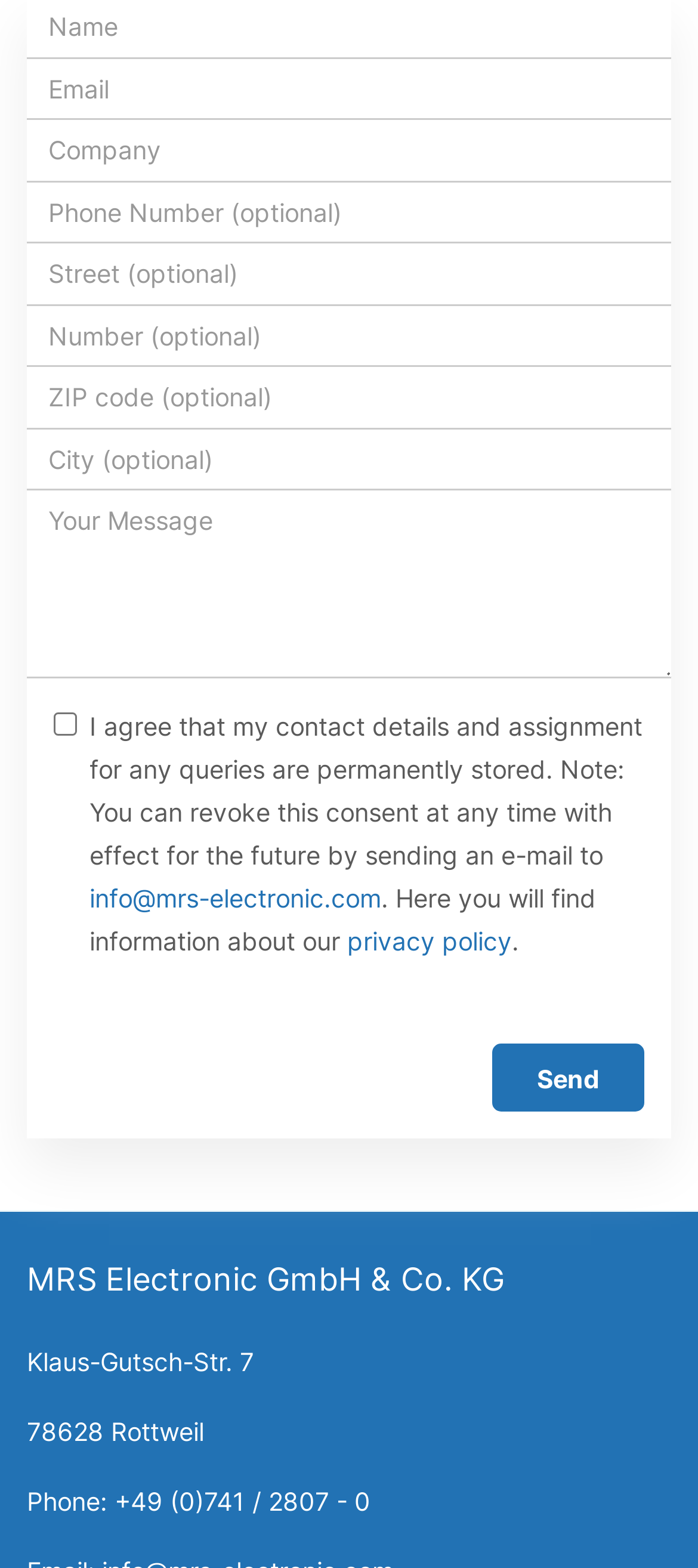Pinpoint the bounding box coordinates of the clickable area needed to execute the instruction: "Enter your contact information". The coordinates should be specified as four float numbers between 0 and 1, i.e., [left, top, right, bottom].

[0.038, 0.037, 0.962, 0.077]